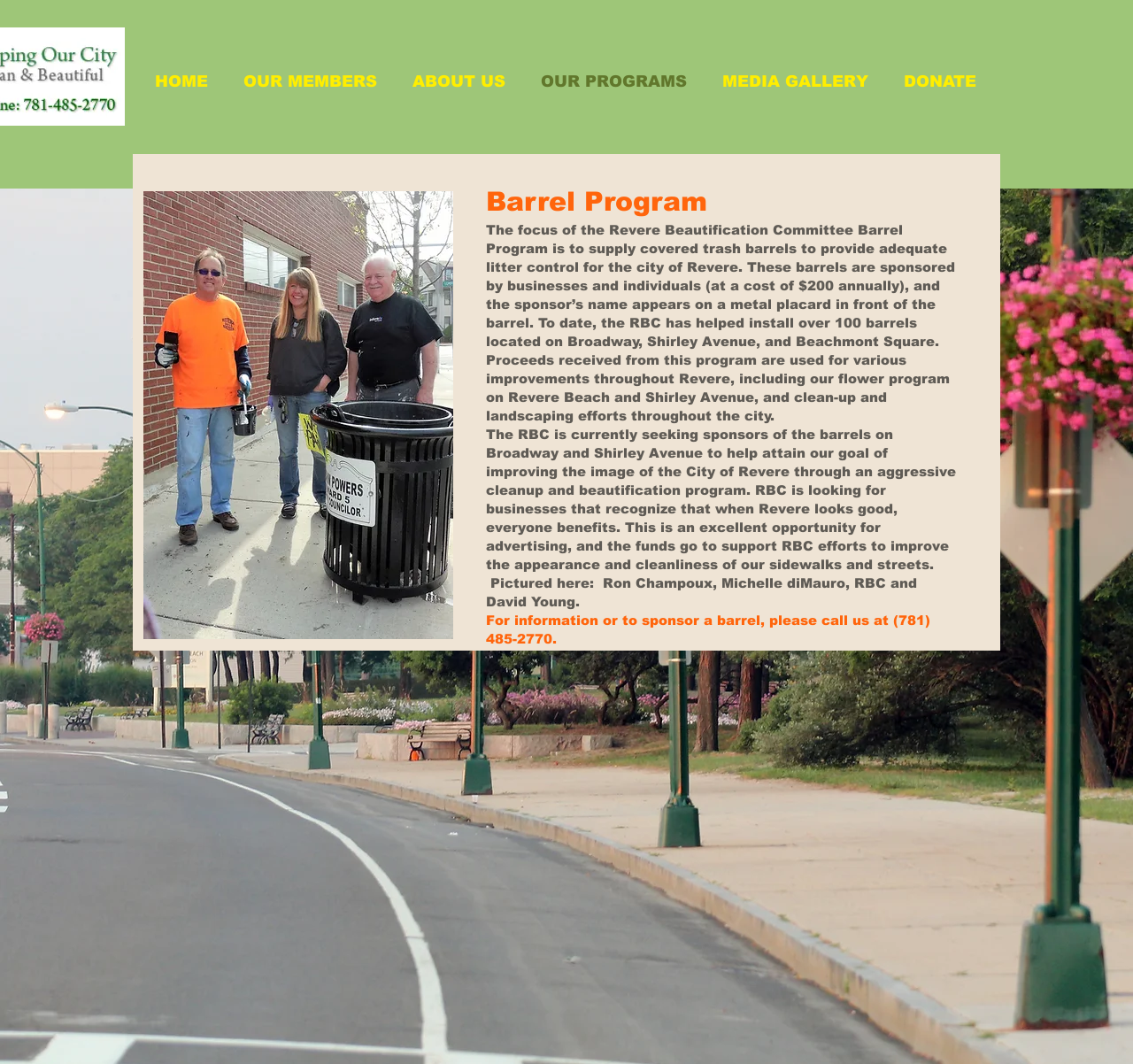Bounding box coordinates are given in the format (top-left x, top-left y, bottom-right x, bottom-right y). All values should be floating point numbers between 0 and 1. Provide the bounding box coordinate for the UI element described as: OUR MEMBERS

[0.199, 0.06, 0.348, 0.093]